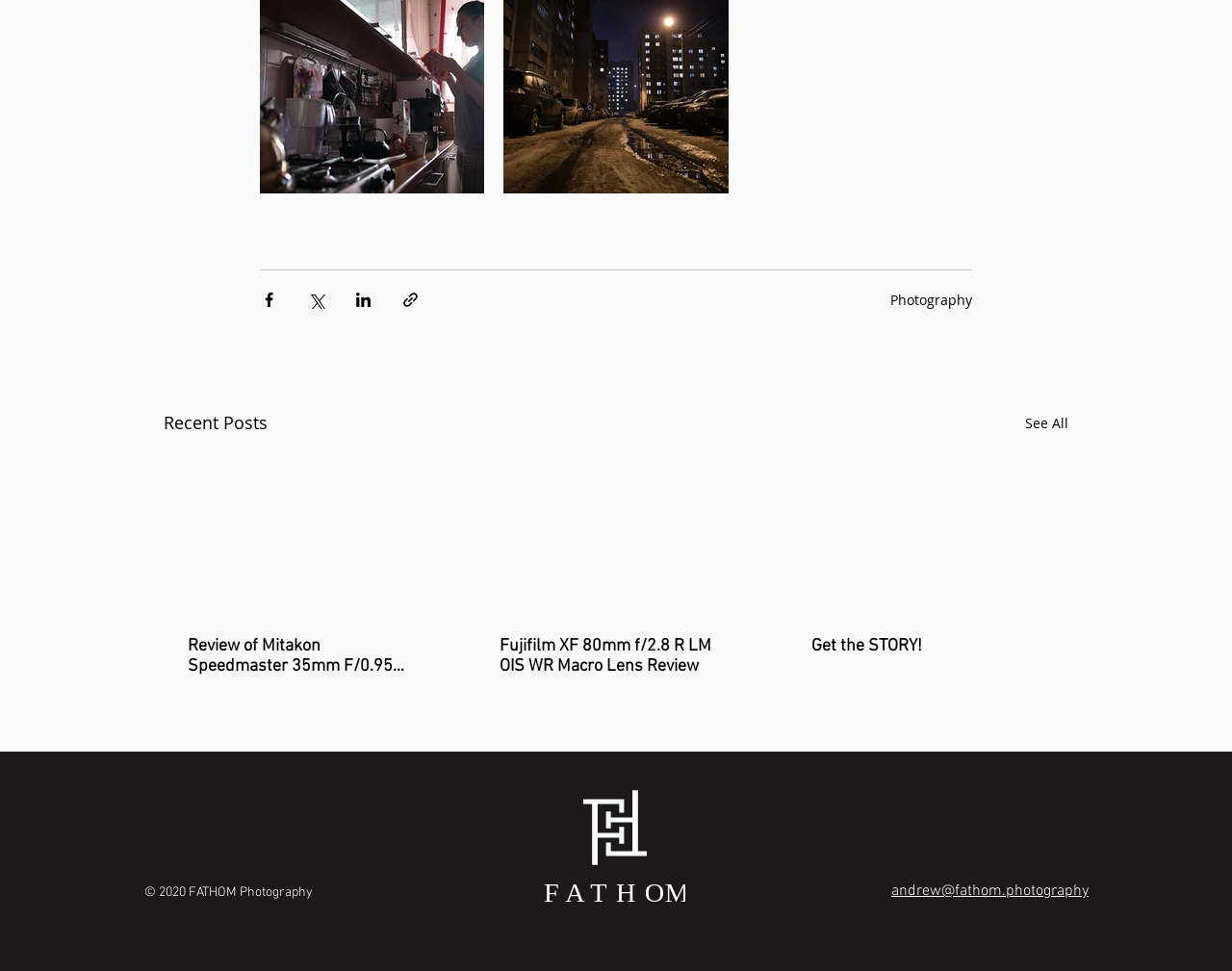Please identify the bounding box coordinates of the clickable region that I should interact with to perform the following instruction: "Share via Facebook". The coordinates should be expressed as four float numbers between 0 and 1, i.e., [left, top, right, bottom].

[0.211, 0.299, 0.226, 0.318]